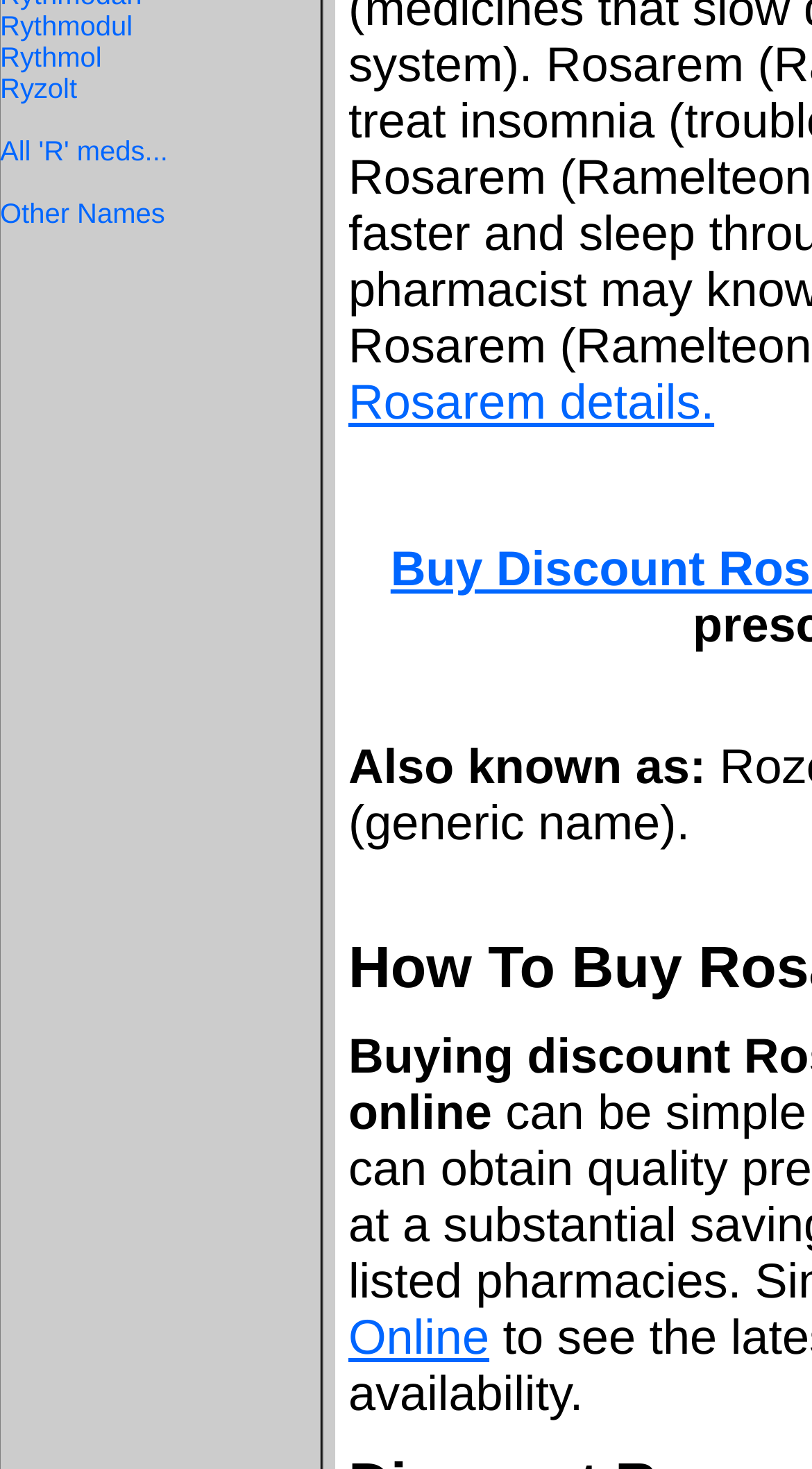Using the given description, provide the bounding box coordinates formatted as (top-left x, top-left y, bottom-right x, bottom-right y), with all values being floating point numbers between 0 and 1. Description: Other Names

[0.0, 0.135, 0.203, 0.157]